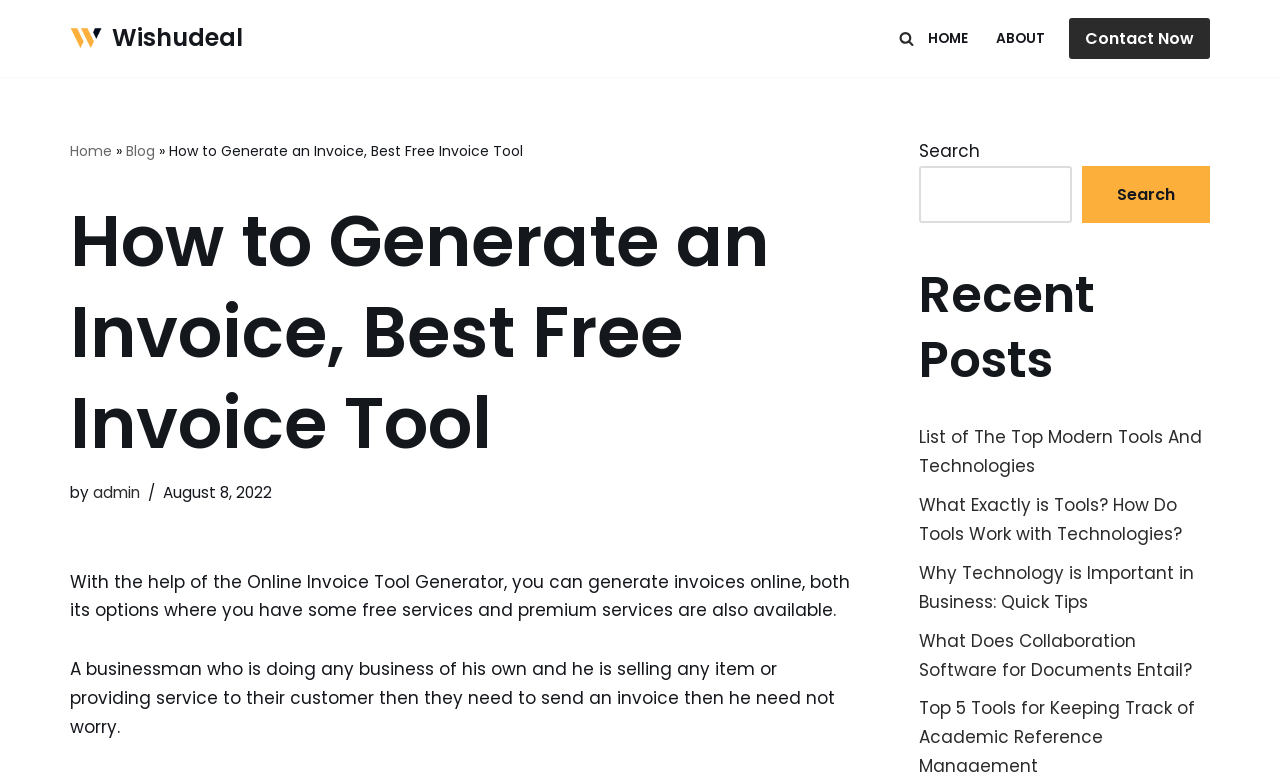Answer succinctly with a single word or phrase:
What is the date of the article 'How to Generate an Invoice, Best Free Invoice Tool'?

August 8, 2022